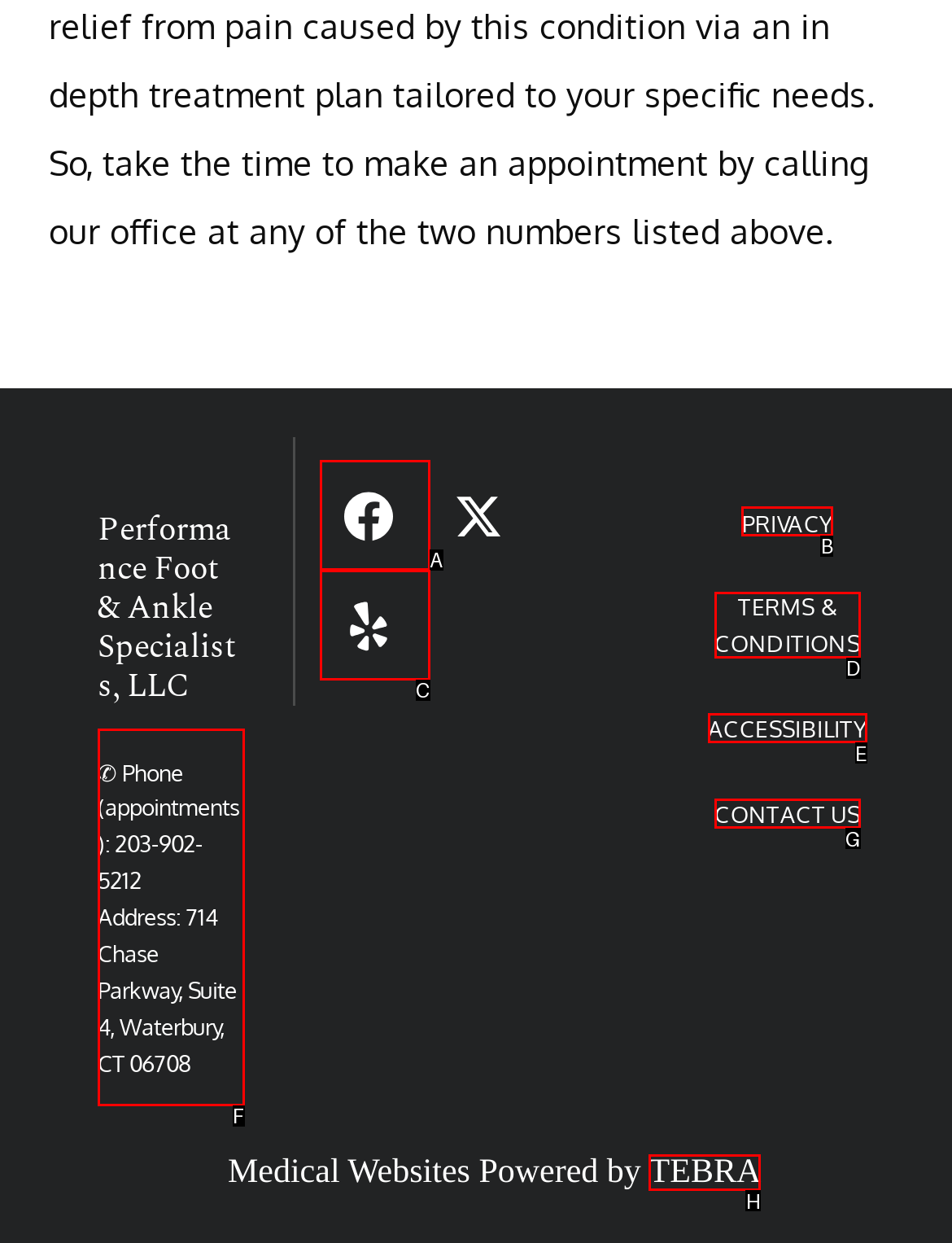Which HTML element should be clicked to fulfill the following task: Click on the link to read about the top 8 arguments for developing mobile apps with Flutter?
Reply with the letter of the appropriate option from the choices given.

None